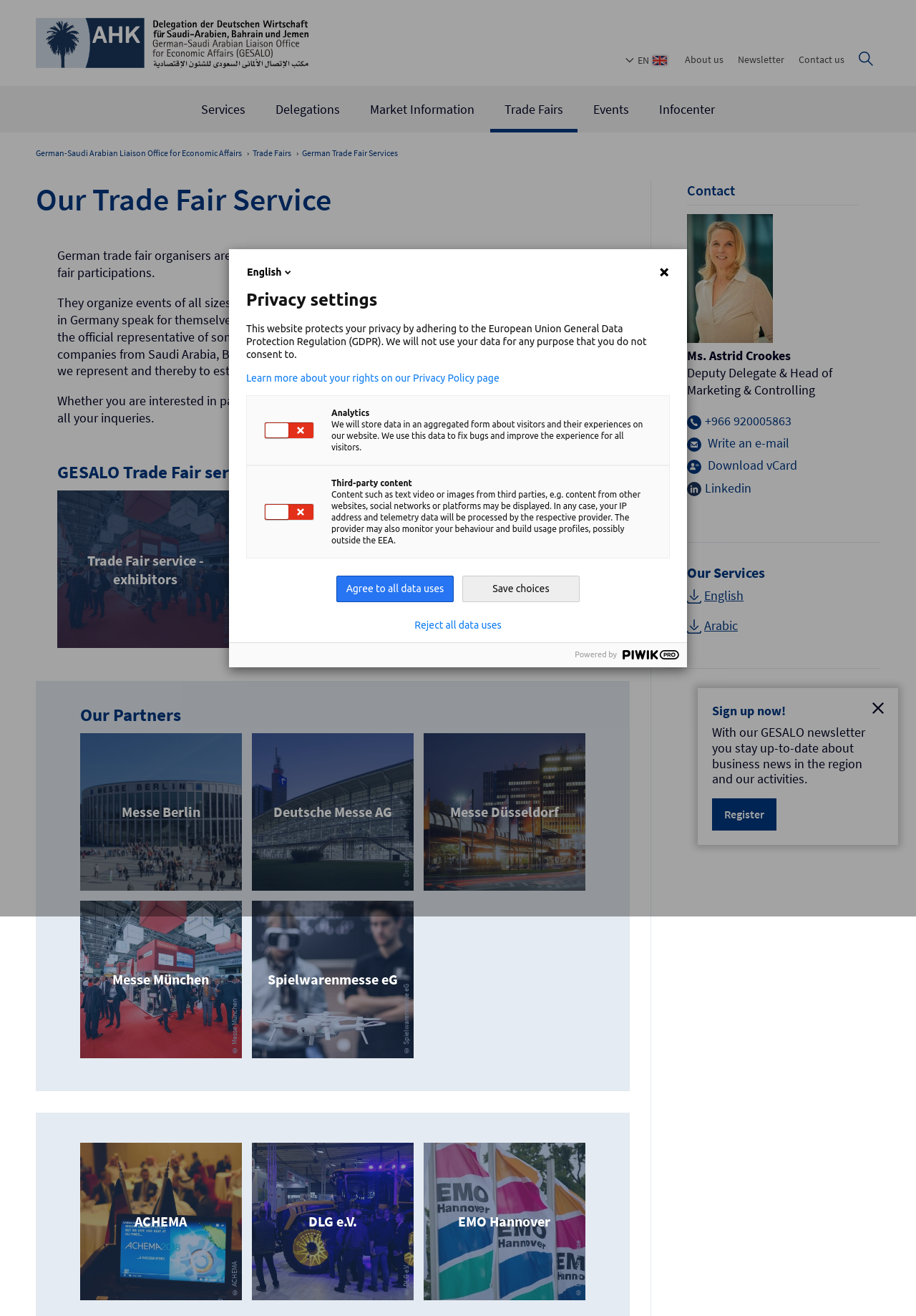Given the element description Schließen, predict the bounding box coordinates for the UI element in the webpage screenshot. The format should be (top-left x, top-left y, bottom-right x, bottom-right y), and the values should be between 0 and 1.

[0.961, 0.034, 0.992, 0.055]